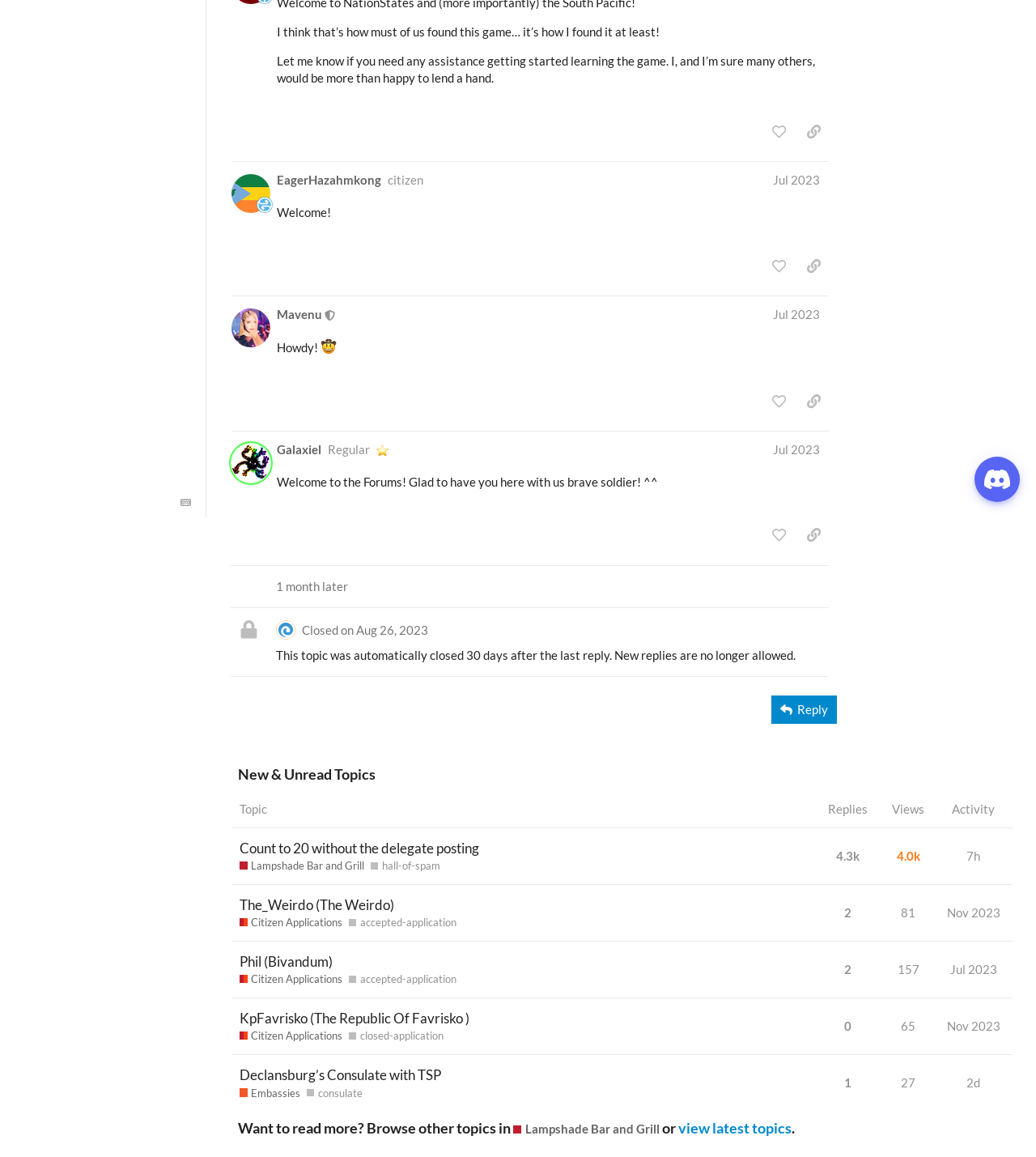Please find the bounding box for the following UI element description. Provide the coordinates in (top-left x, top-left y, bottom-right x, bottom-right y) format, with values between 0 and 1: Lampshade Bar and Grill

[0.495, 0.969, 0.637, 0.984]